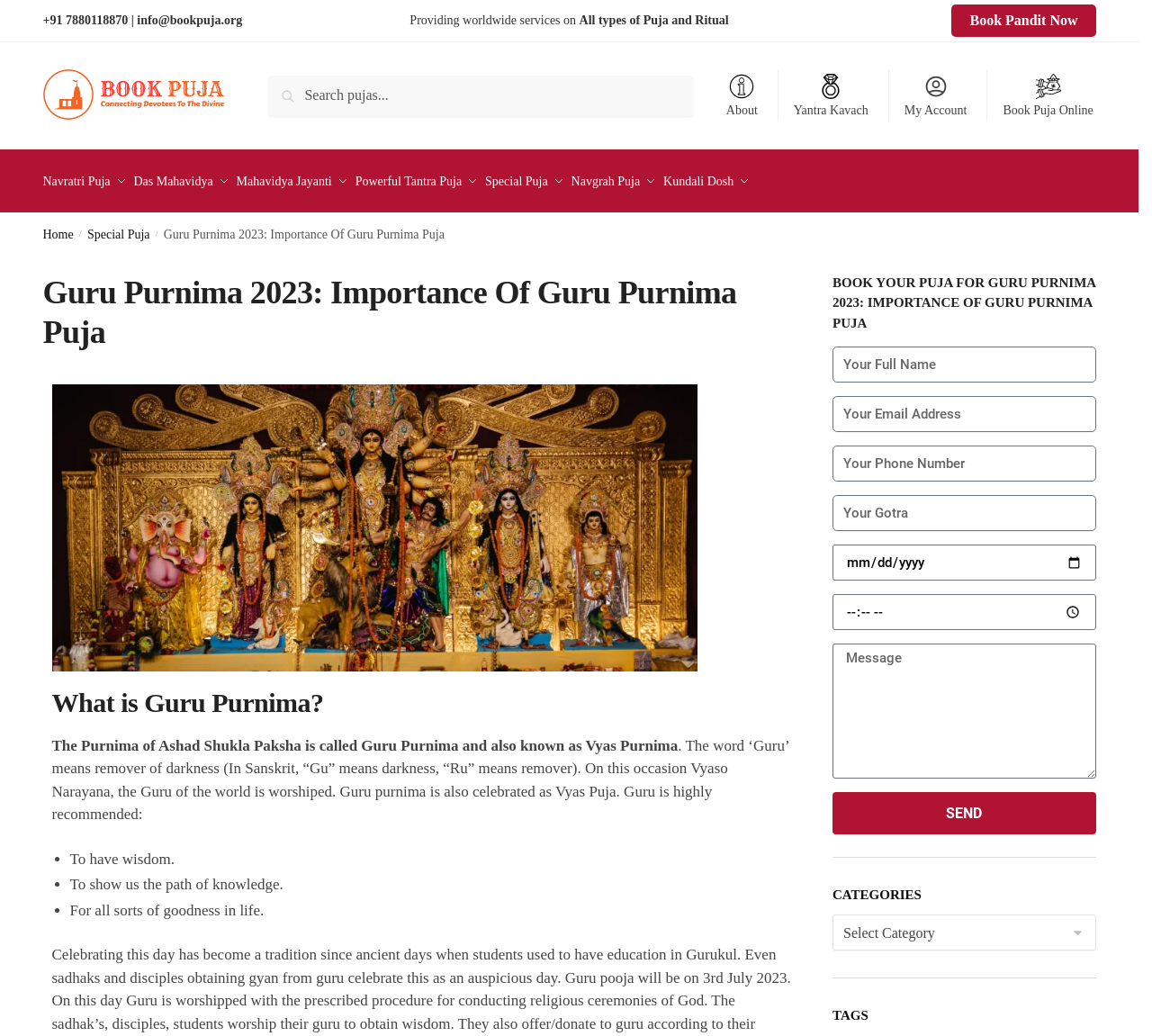Give a one-word or one-phrase response to the question: 
What is the purpose of the 'Book Pandit Now' button?

To book a pandit